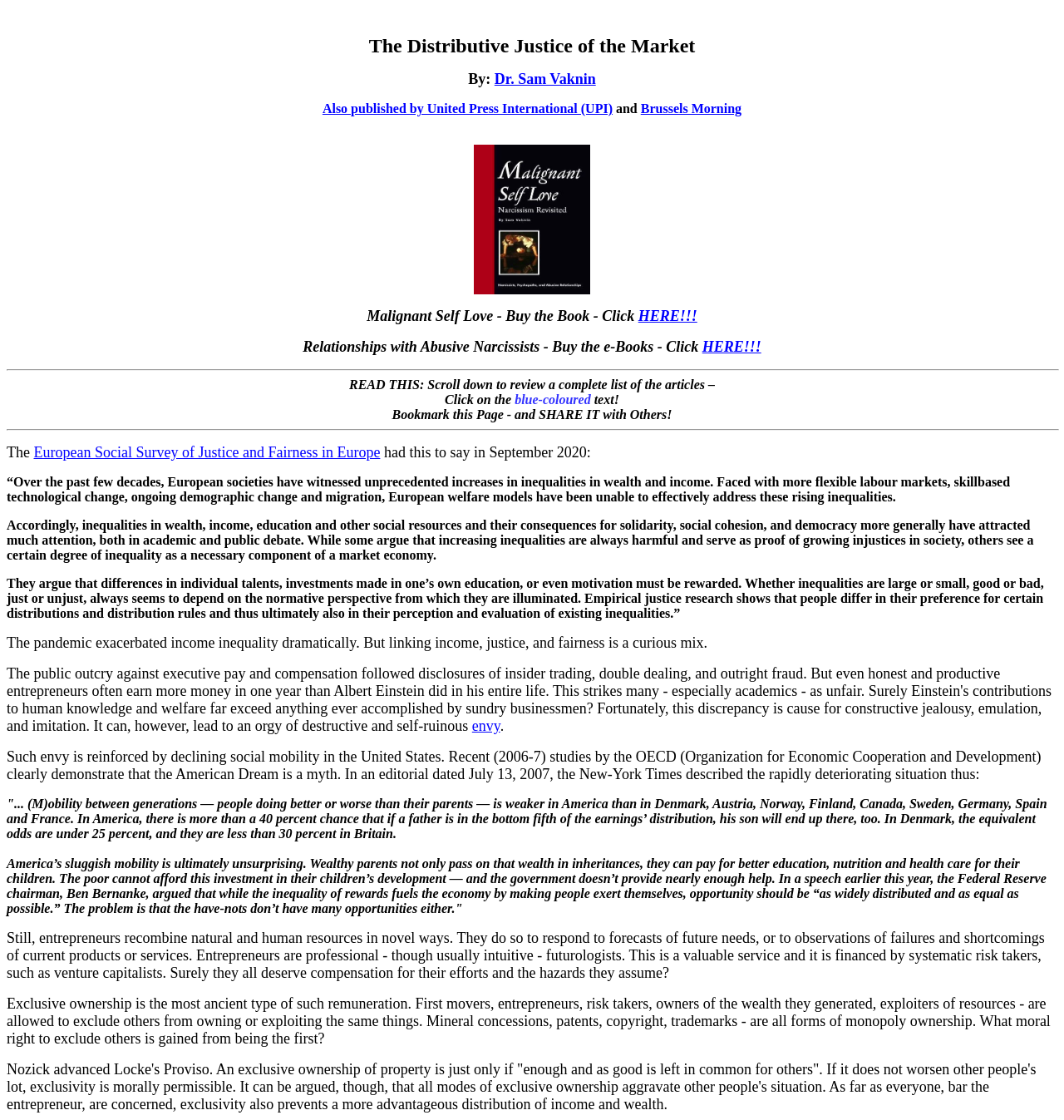Refer to the image and answer the question with as much detail as possible: What is the theme of the article?

The theme of the article is inferred from the discussion of income inequality, social mobility, and distributive justice, which suggests that the article explores the issue of income inequality and its implications for society.